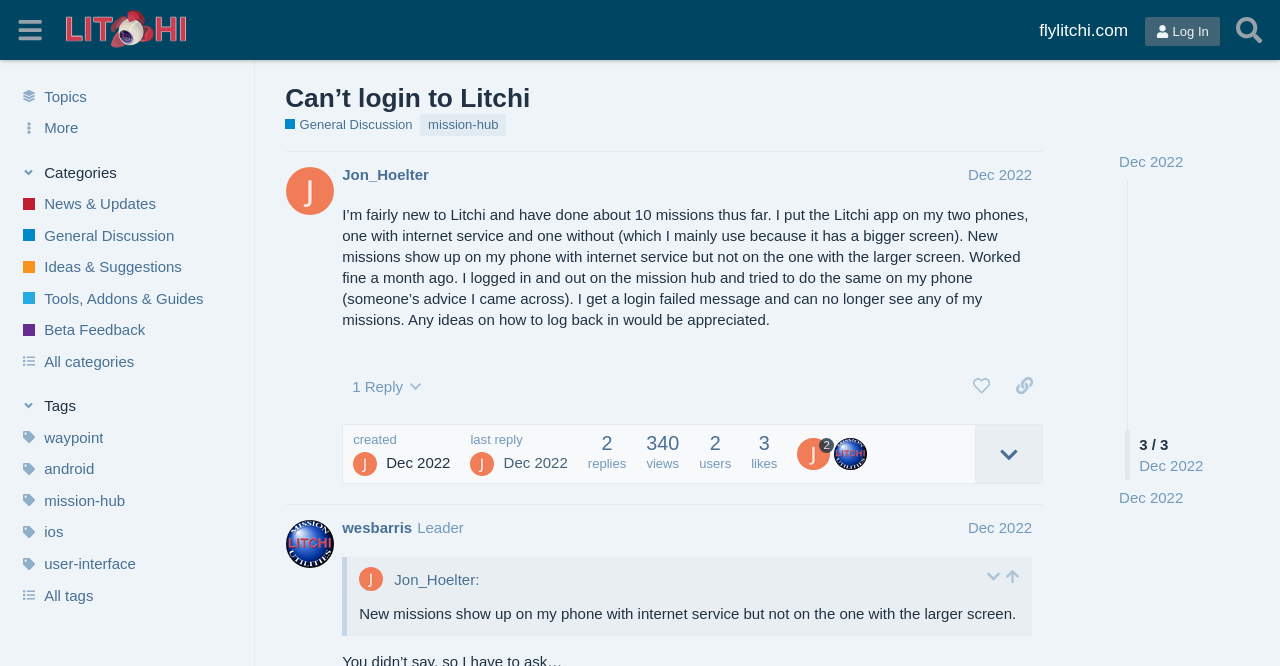Please locate the bounding box coordinates of the element's region that needs to be clicked to follow the instruction: "Click the 'like this post' button". The bounding box coordinates should be provided as four float numbers between 0 and 1, i.e., [left, top, right, bottom].

[0.752, 0.554, 0.781, 0.606]